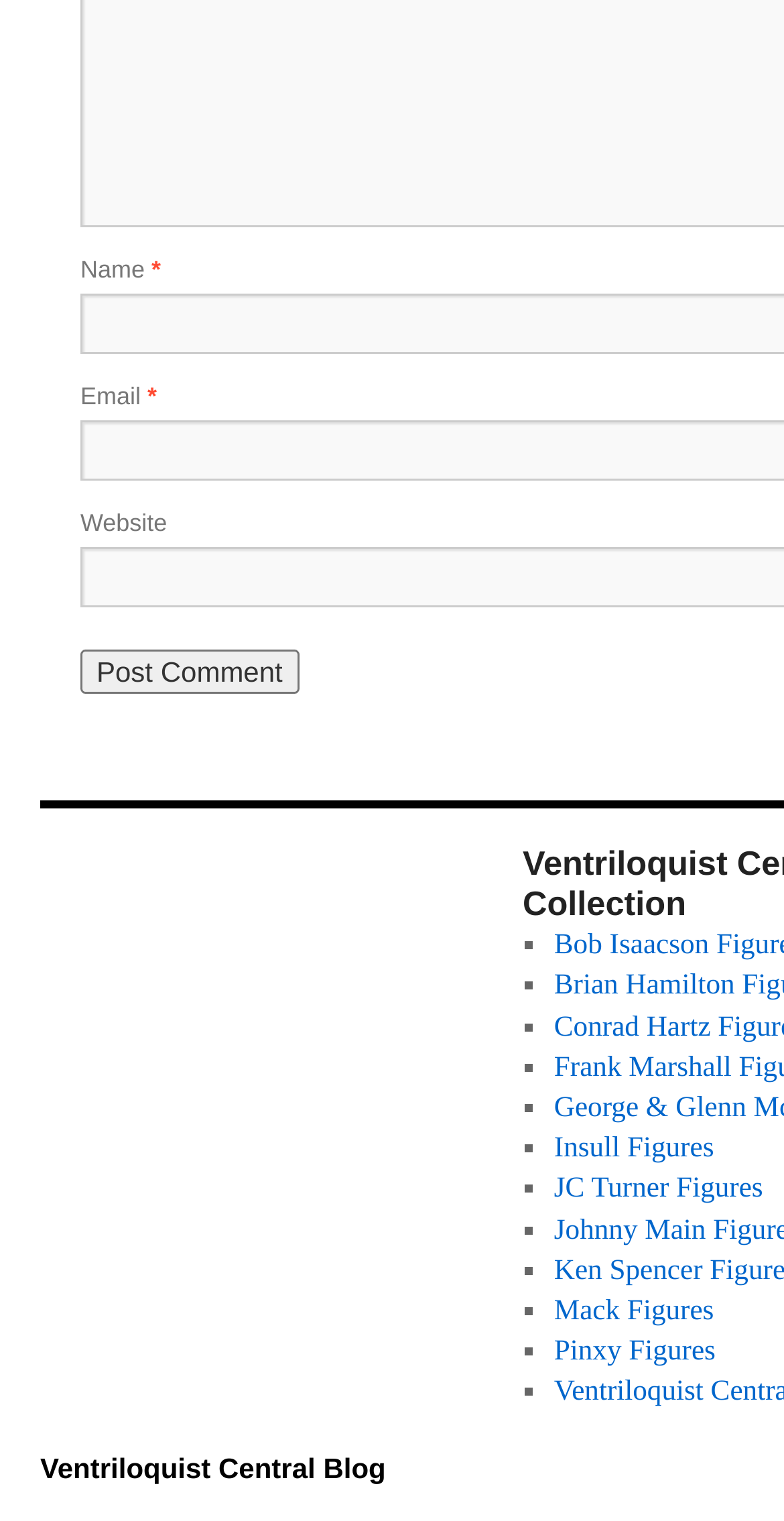How many links are there in the list?
Based on the visual information, provide a detailed and comprehensive answer.

There are five links in the list, which are 'Insull Figures', 'JC Turner Figures', 'Mack Figures', 'Pinxy Figures', and 'Ventriloquist Central Blog'. These links are likely related to different categories or topics within the context of the webpage.